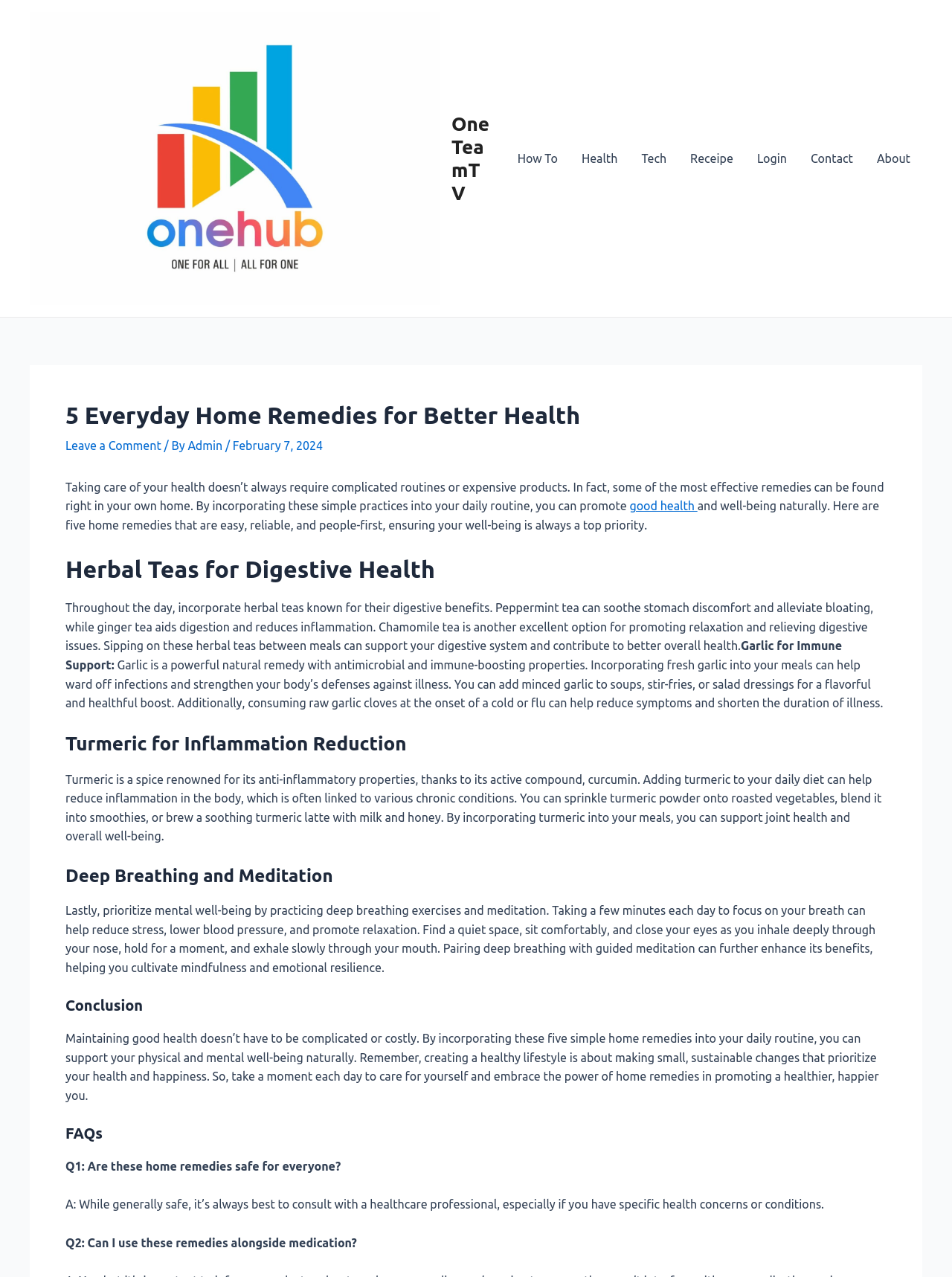Determine the main headline from the webpage and extract its text.

5 Everyday Home Remedies for Better Health